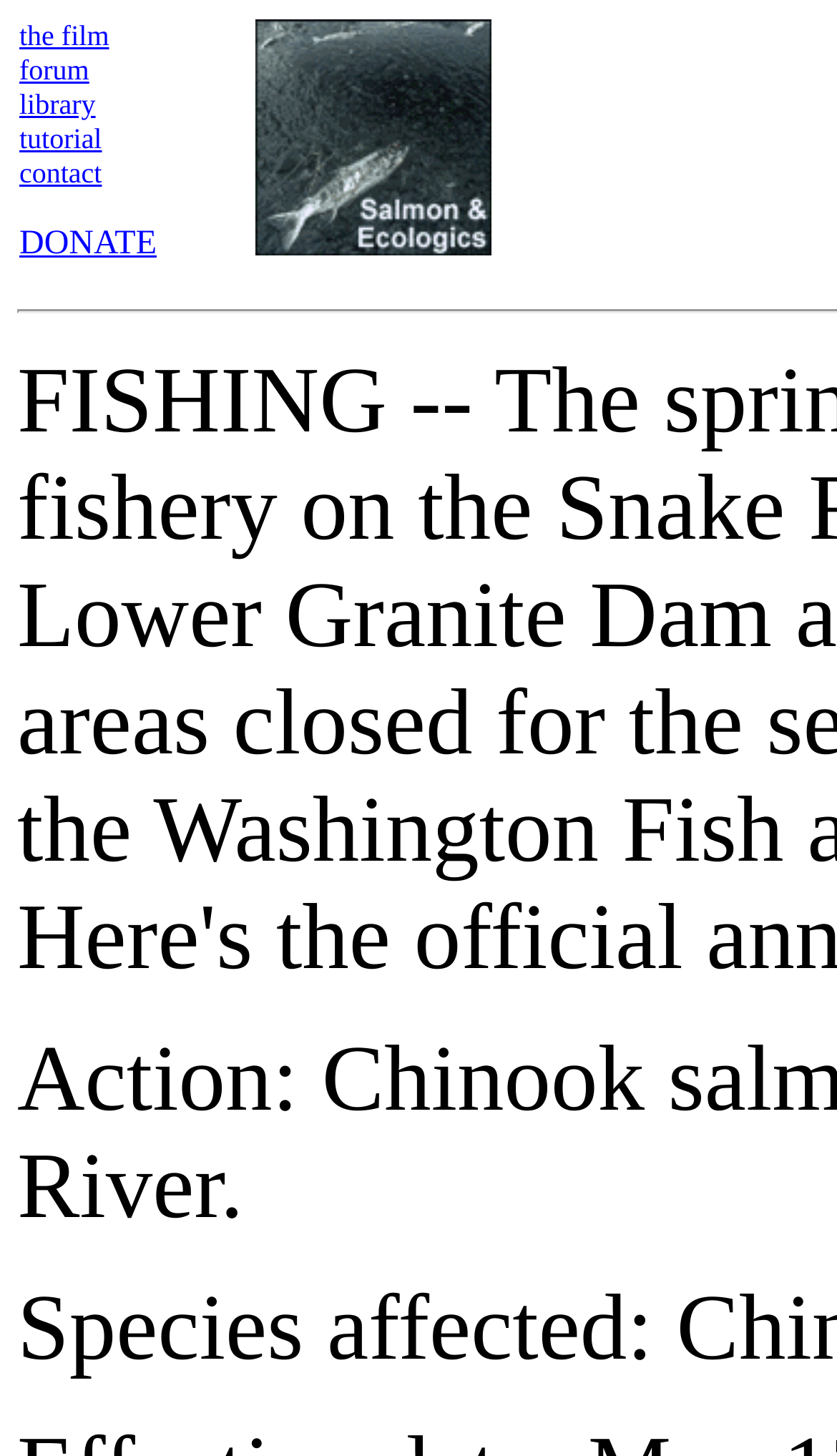Mark the bounding box of the element that matches the following description: "the film".

[0.023, 0.013, 0.13, 0.035]